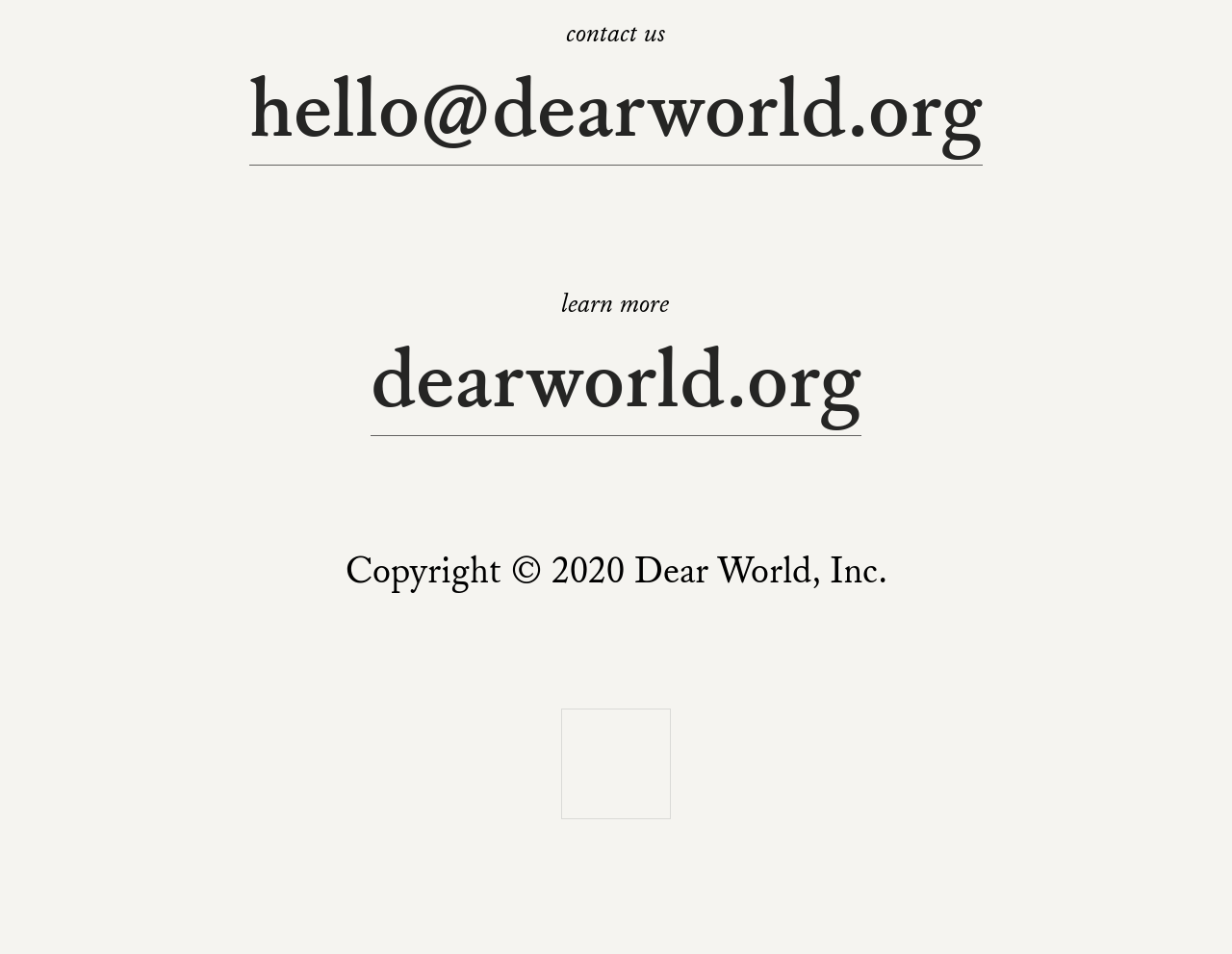Mark the bounding box of the element that matches the following description: "parent_node: Explore All Stories".

[0.455, 0.842, 0.545, 0.892]